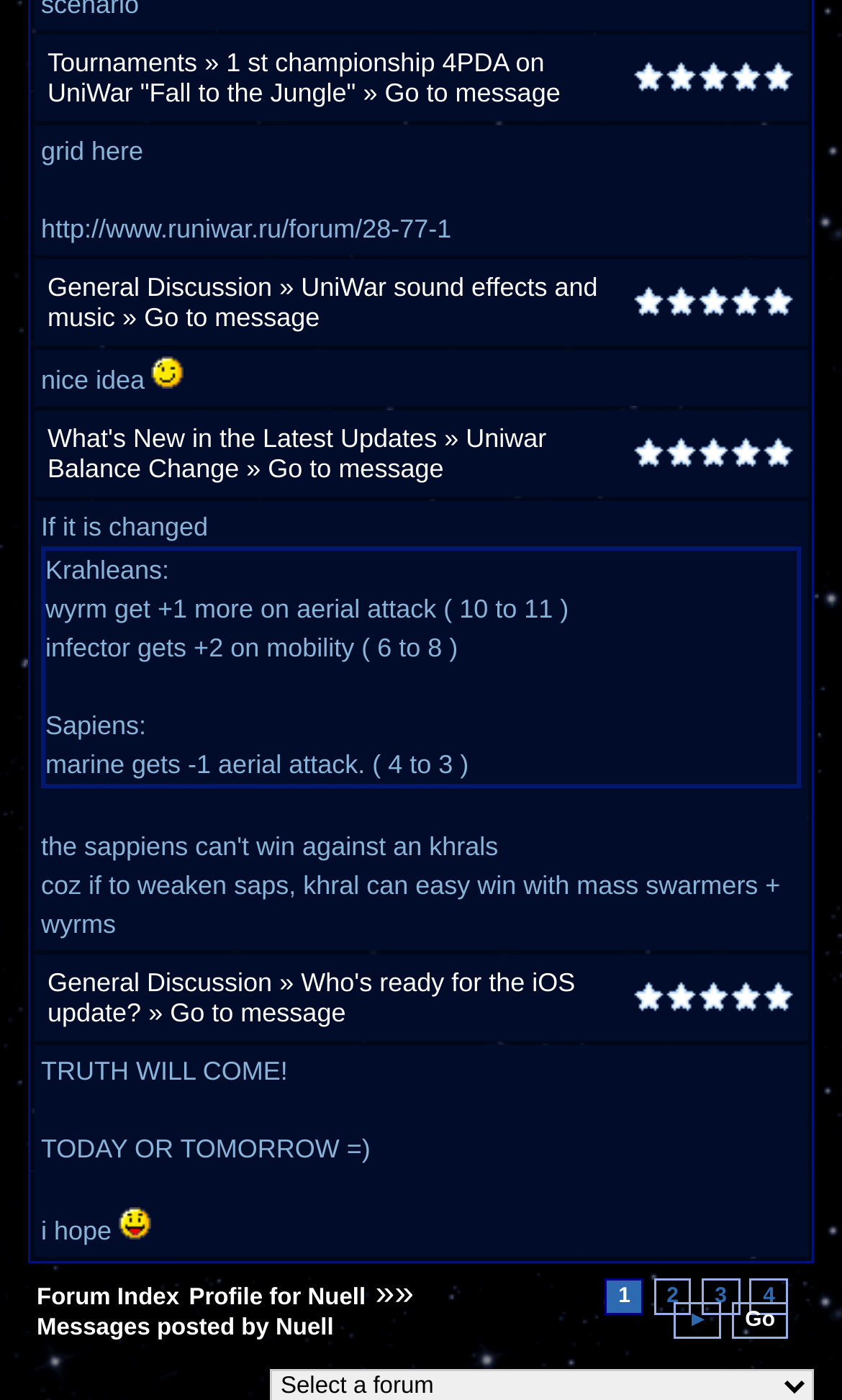Please identify the bounding box coordinates of the element's region that should be clicked to execute the following instruction: "Visit the link http://www.runiwar.ru/forum/28-77-1". The bounding box coordinates must be four float numbers between 0 and 1, i.e., [left, top, right, bottom].

[0.049, 0.152, 0.536, 0.174]